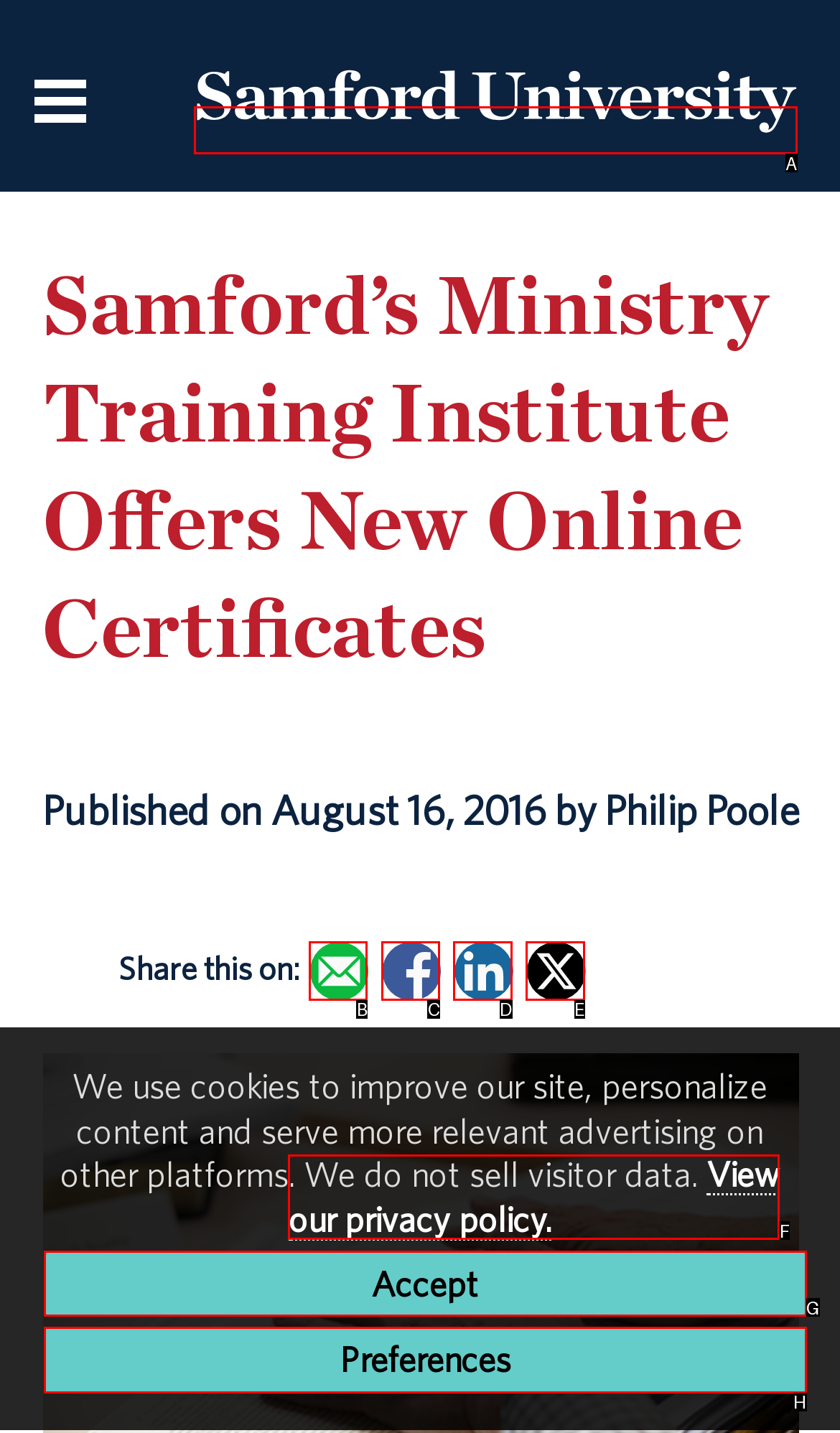Identify the option that corresponds to the description: Accept 
Provide the letter of the matching option from the available choices directly.

G